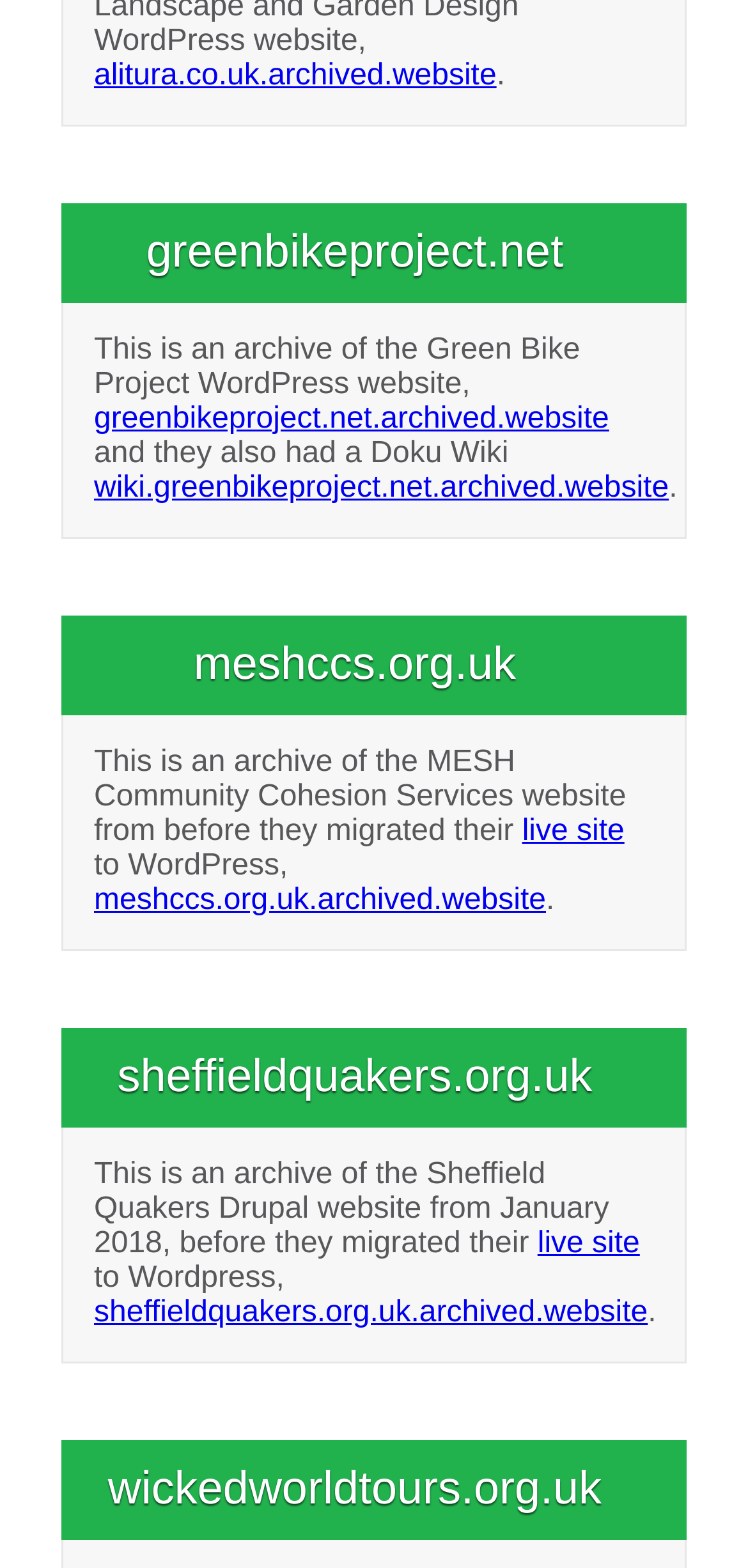What is the date of the archived Sheffield Quakers website?
Provide a comprehensive and detailed answer to the question.

I read the text associated with the 'Sheffield Quakers' heading, which states that the archived website is from January 2018.